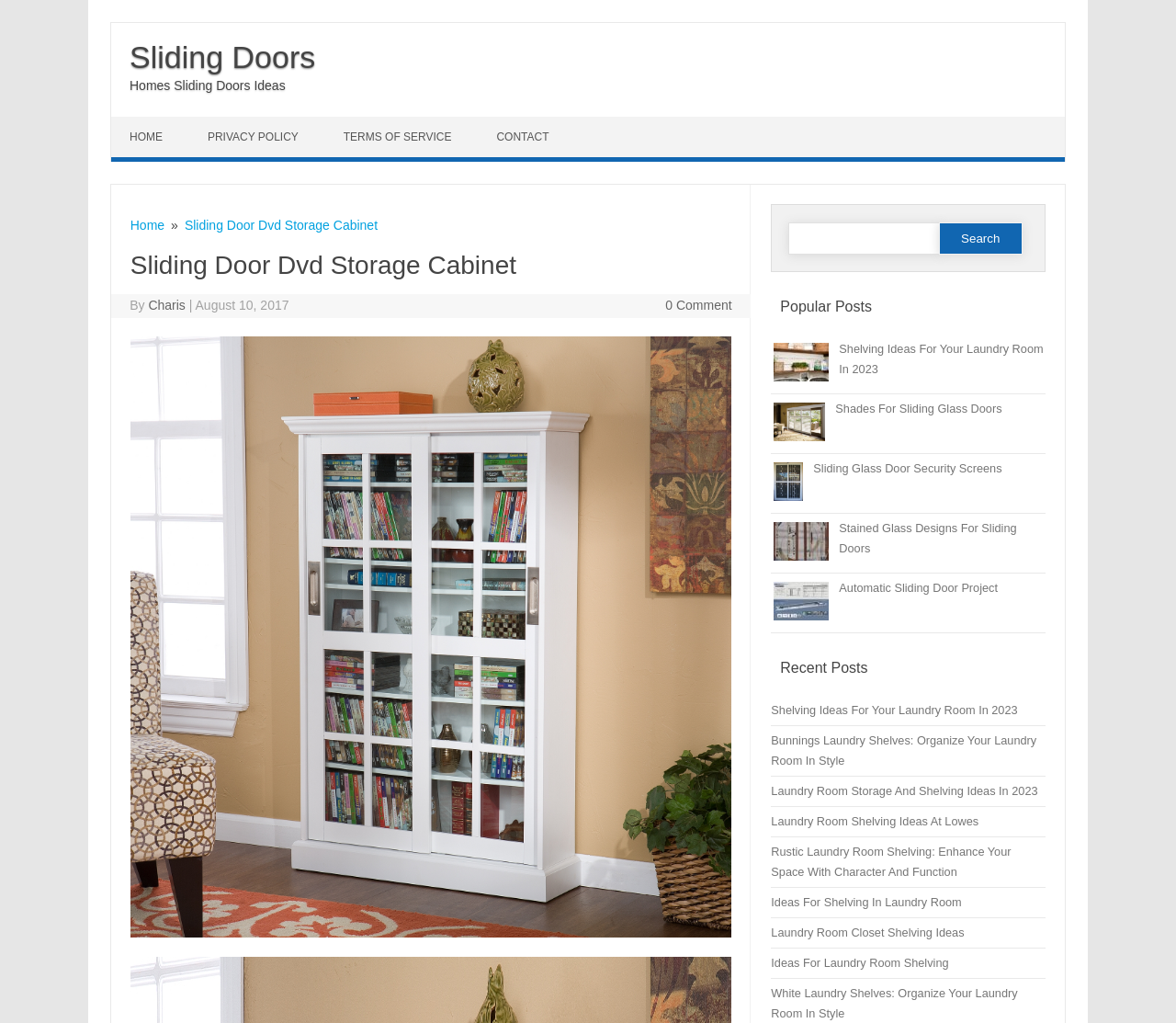Pinpoint the bounding box coordinates of the area that should be clicked to complete the following instruction: "Search for something". The coordinates must be given as four float numbers between 0 and 1, i.e., [left, top, right, bottom].

[0.656, 0.2, 0.889, 0.266]